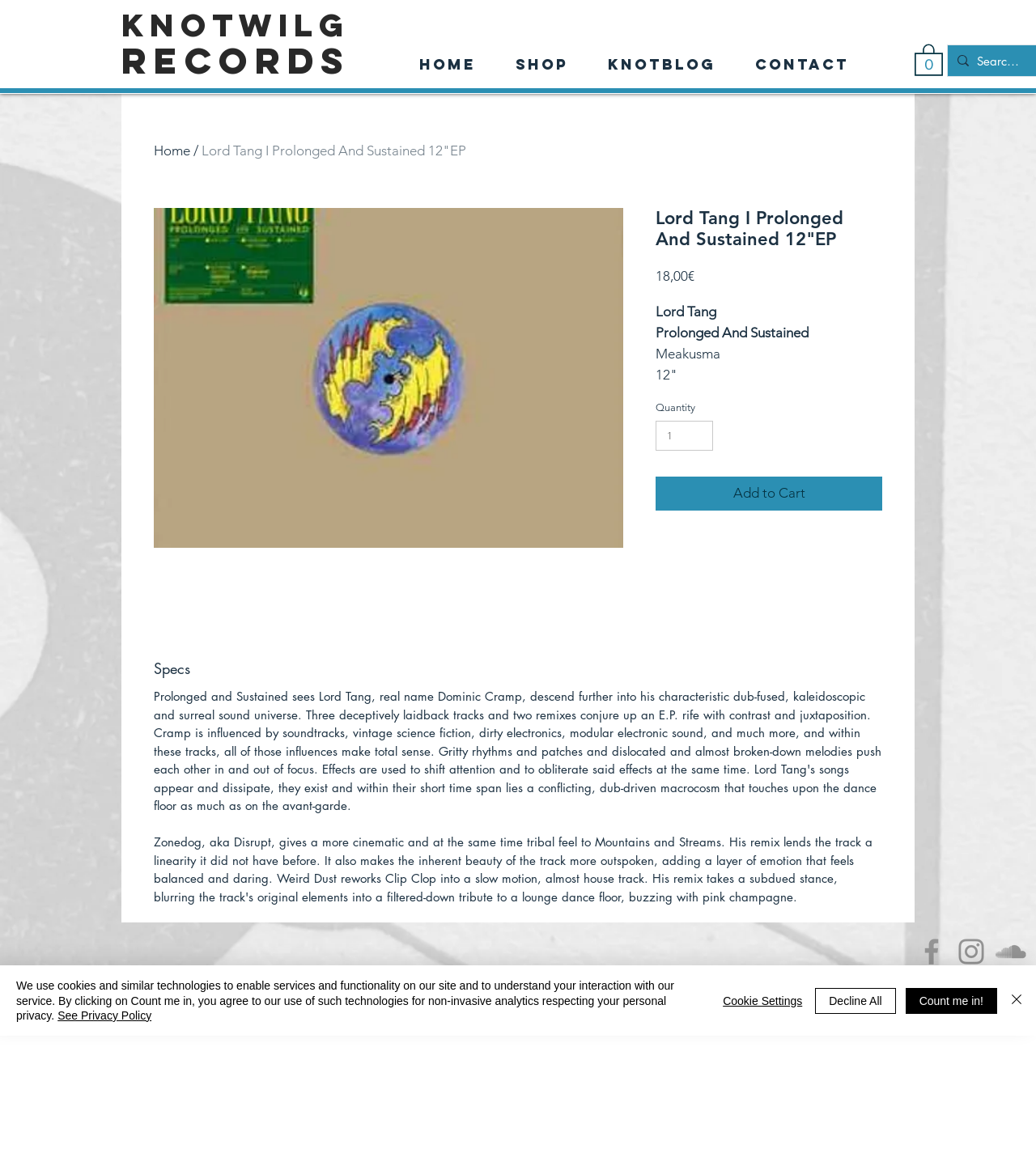Locate the bounding box coordinates of the UI element described by: "SUBSCRIPTIONS". Provide the coordinates as four float numbers between 0 and 1, formatted as [left, top, right, bottom].

None